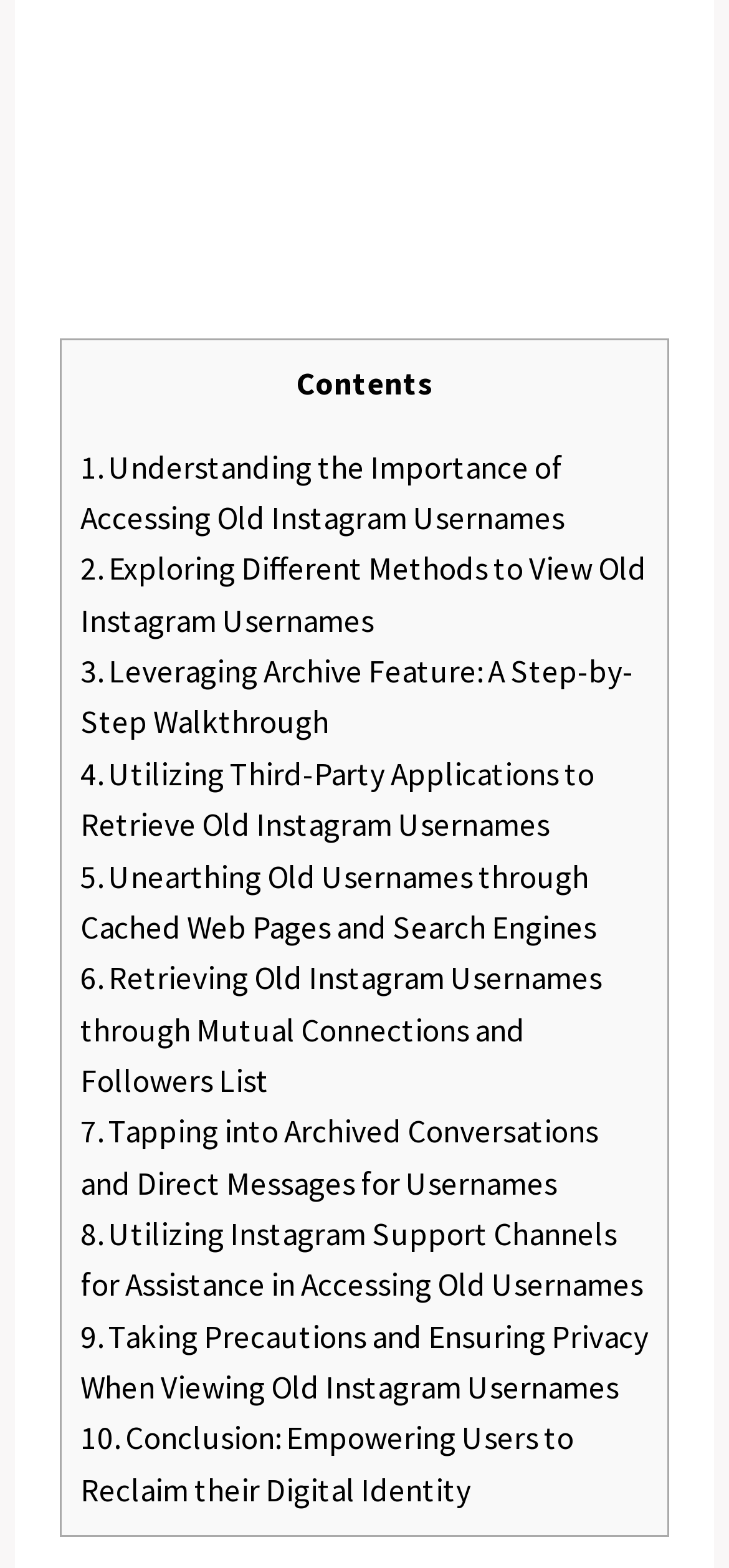Respond to the question below with a single word or phrase:
Are the links in the webpage numbered?

Yes